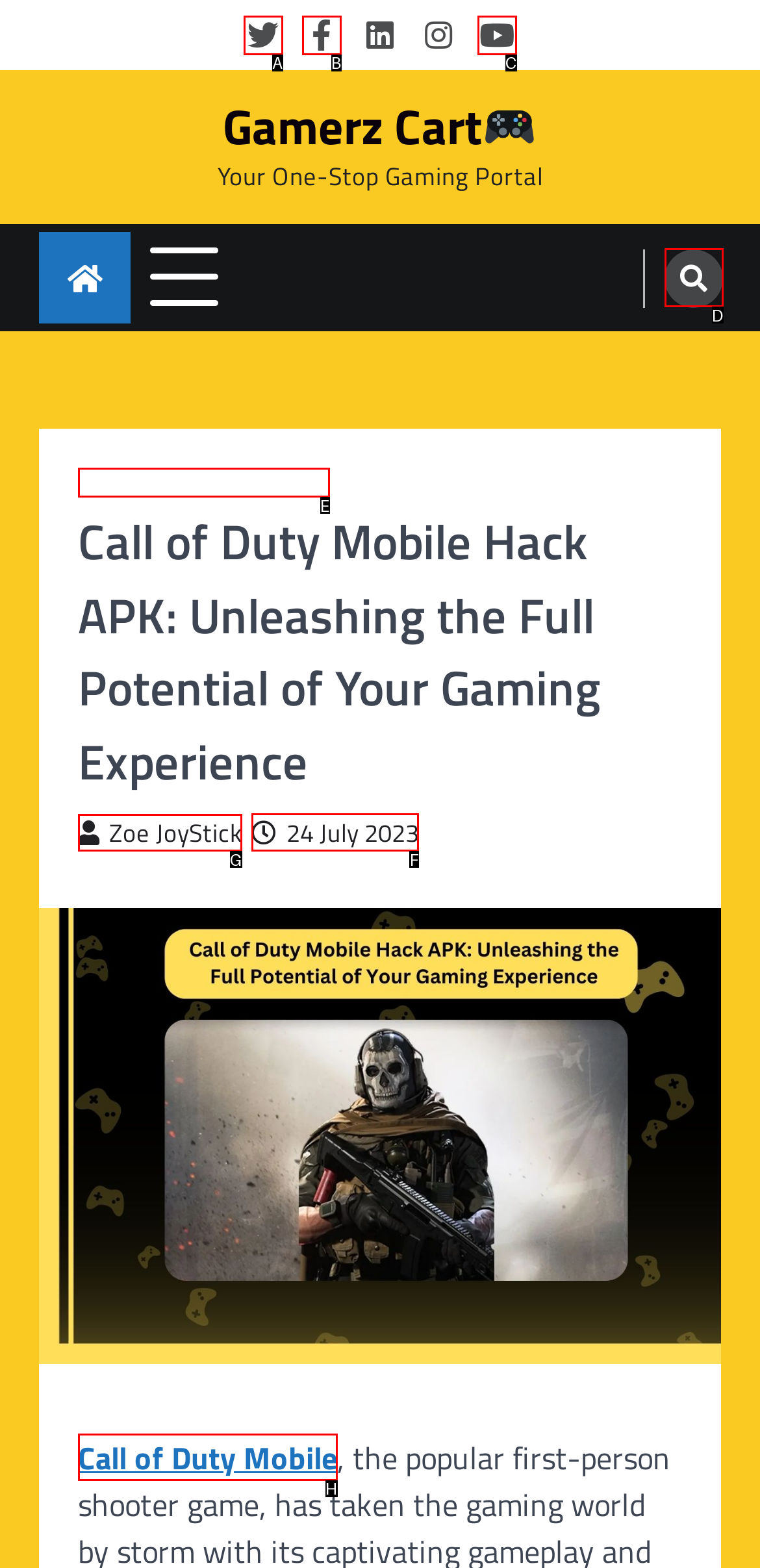Select the appropriate HTML element that needs to be clicked to finish the task: Check the date of the article
Reply with the letter of the chosen option.

F